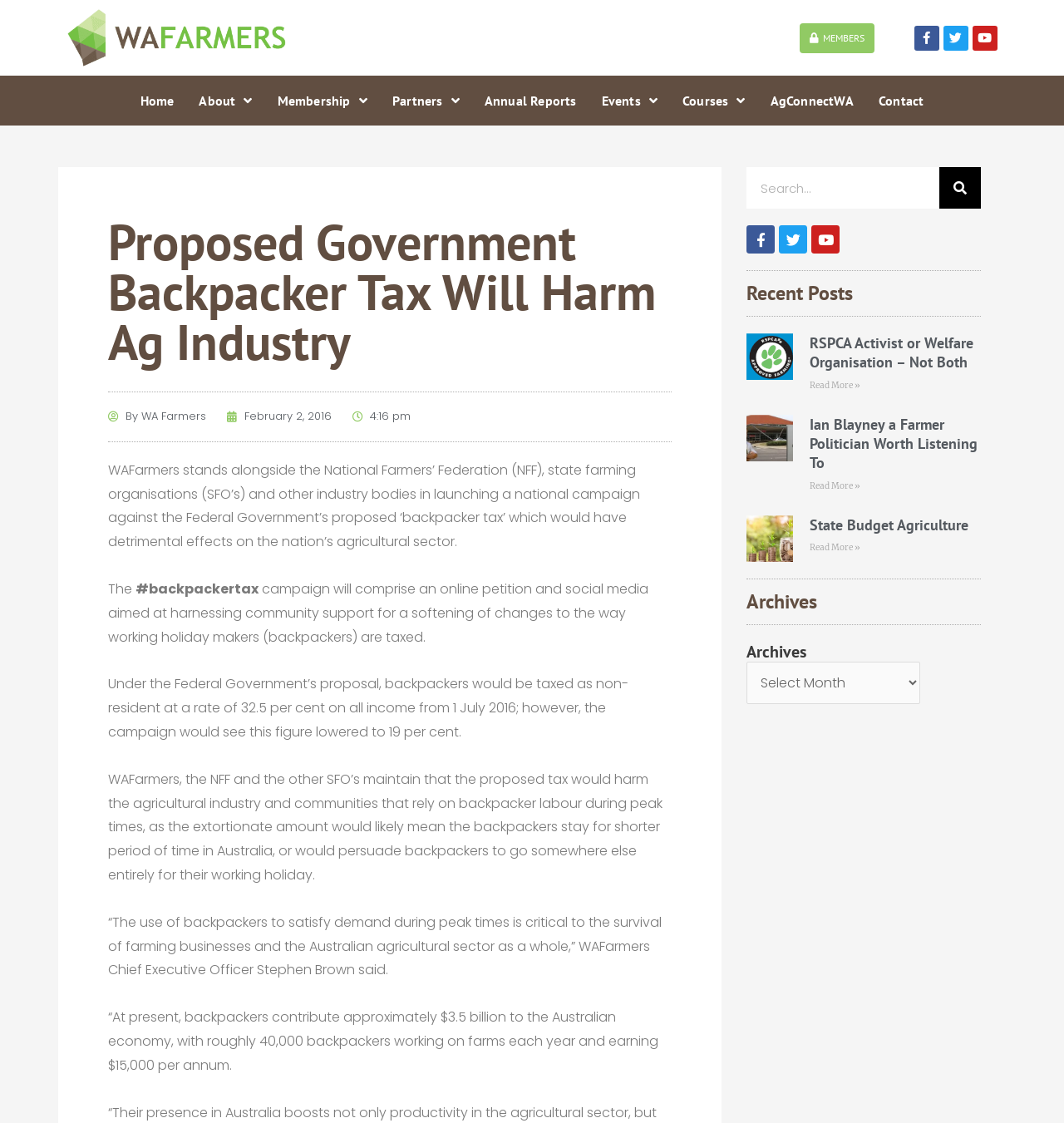Please locate the bounding box coordinates for the element that should be clicked to achieve the following instruction: "Select an option from the 'Archives' dropdown". Ensure the coordinates are given as four float numbers between 0 and 1, i.e., [left, top, right, bottom].

[0.702, 0.589, 0.865, 0.627]